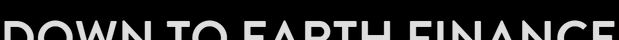Generate an elaborate caption for the given image.

The image prominently features the text "DOWN TO EARTH FINANCE," presented in a bold and modern font. This captivating title suggests a focus on straightforward and accessible financial advice or services, emphasizing a relatable and grounded approach to finance. The clean design and clarity of the text reflect a commitment to making financial concepts easier to understand for a broader audience. Positioned within an engaging digital layout, this branding element is likely intended to resonate with individuals seeking practical financial guidance.